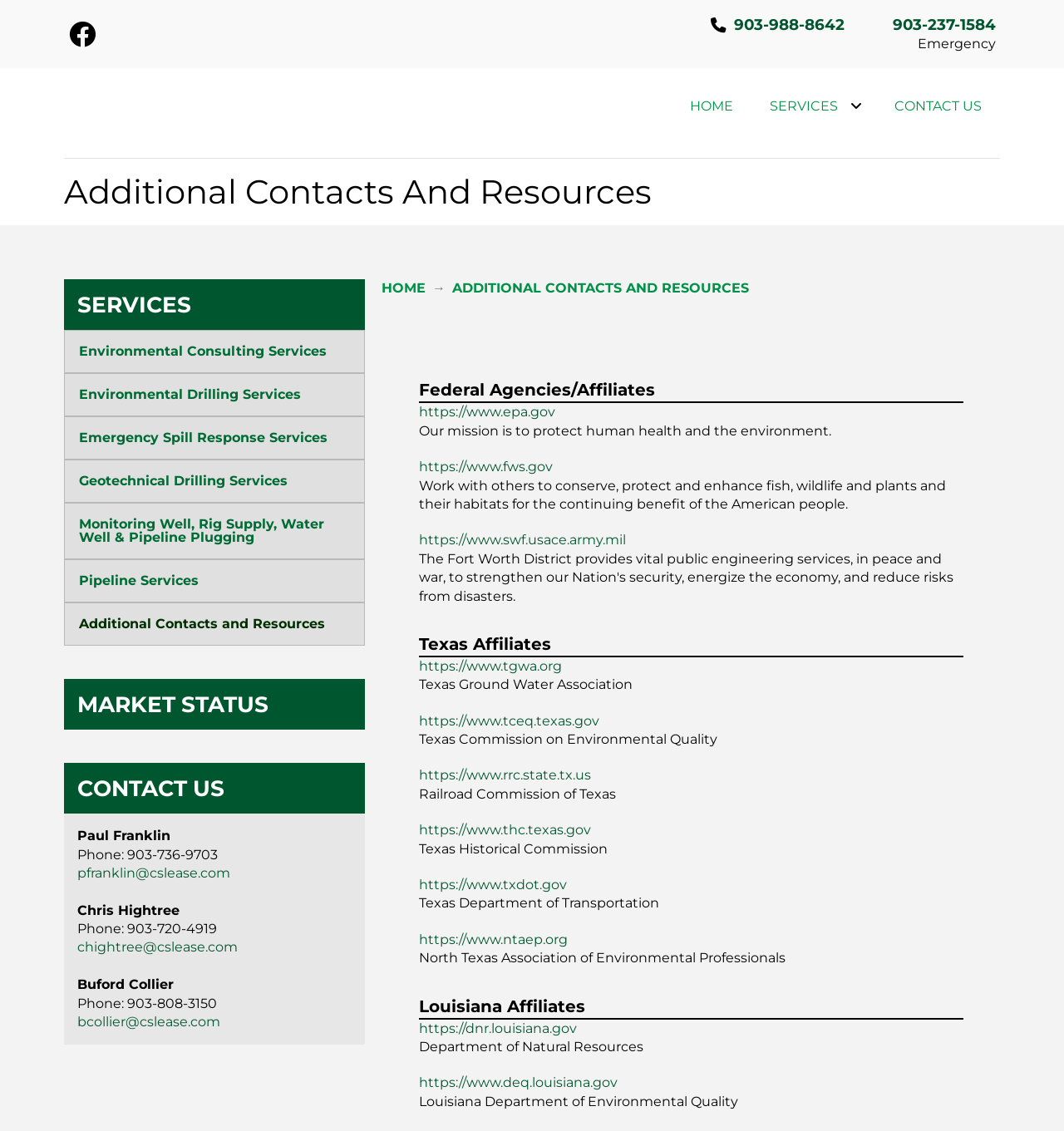What is the service provided by C&S Environmental?
Using the image provided, answer with just one word or phrase.

Environmental Consulting Services